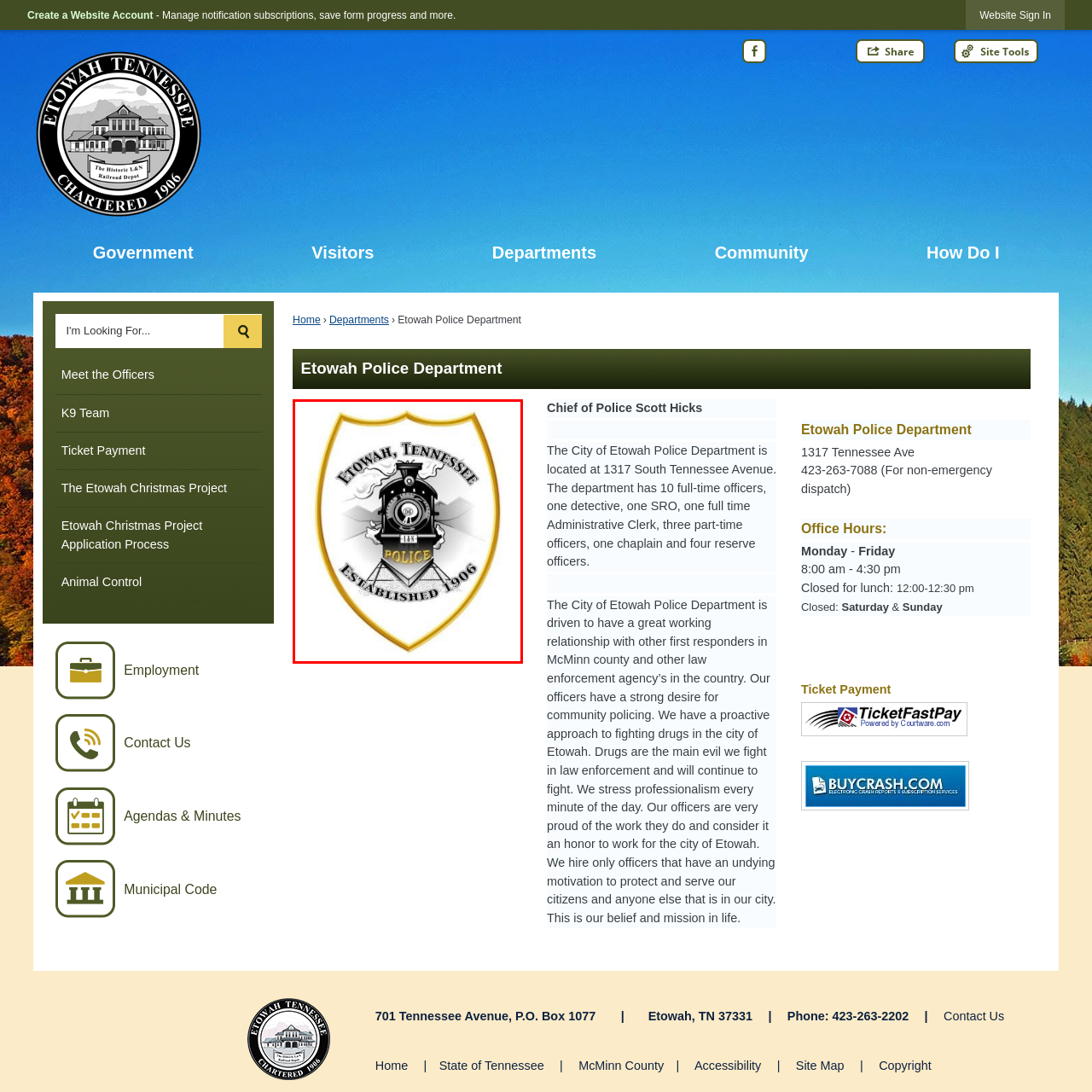Describe in detail the image that is highlighted by the red bounding box.

The image features the official police badge of the Etowah Police Department in Tennessee. The badge is intricately designed in a shield shape with a gold outline. At its center, there's a vintage steam locomotive, symbolizing the town's railway heritage, with the word "POLICE" prominently displayed above it. Surrounding the locomotive are stylized mountains, emphasizing the picturesque backdrop of the region. Above the image, the text "Etowah, Tennessee" is inscribed, and at the bottom, the badge reads "Established 1906," marking the department's long-standing history and commitment to serving the community. This emblem represents the pride and dedication of the Etowah Police in maintaining safety and order in the city.